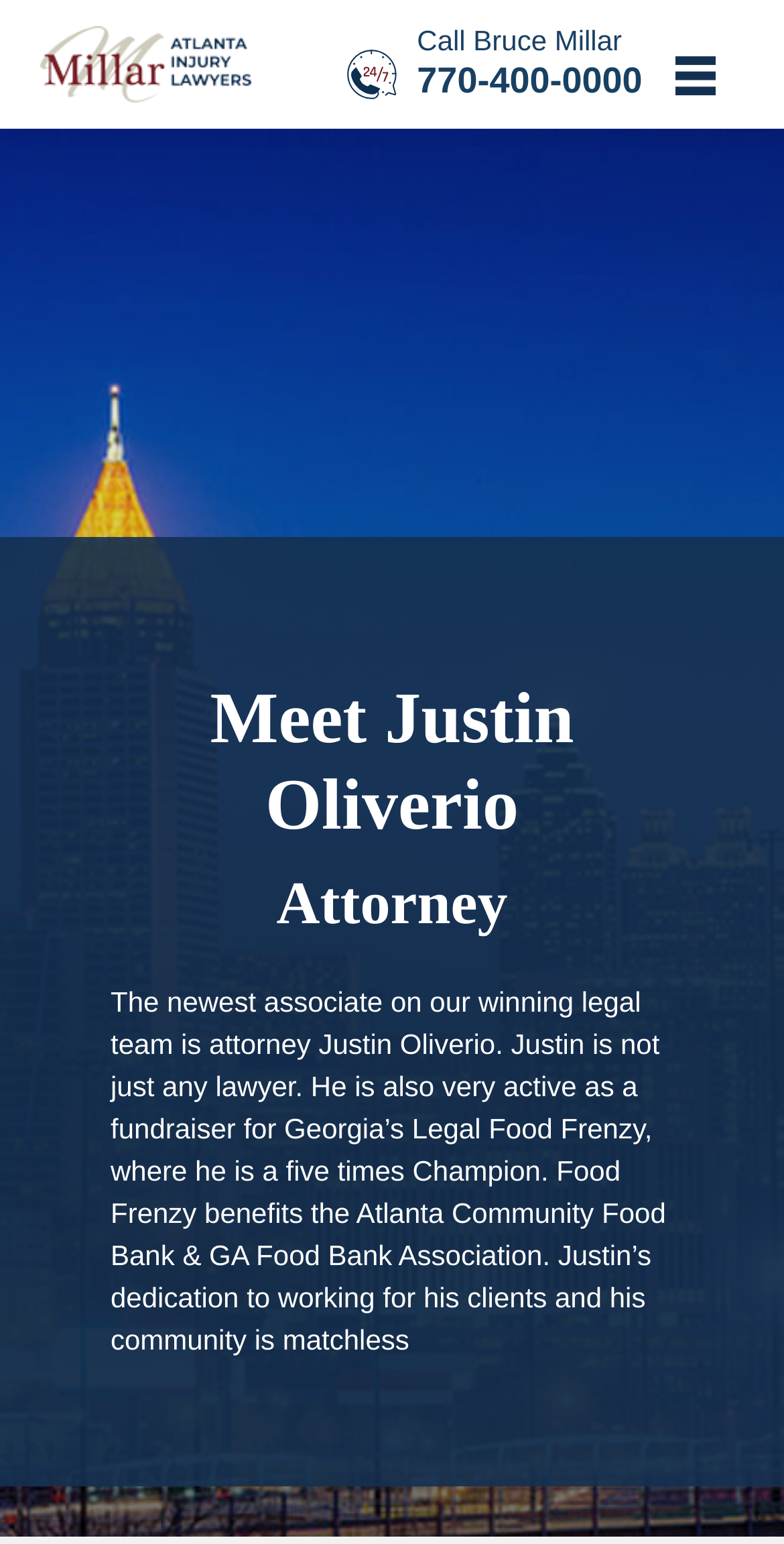Identify the bounding box coordinates for the UI element described as: "Call Bruce Millar 770-400-0000".

[0.419, 0.013, 0.922, 0.07]